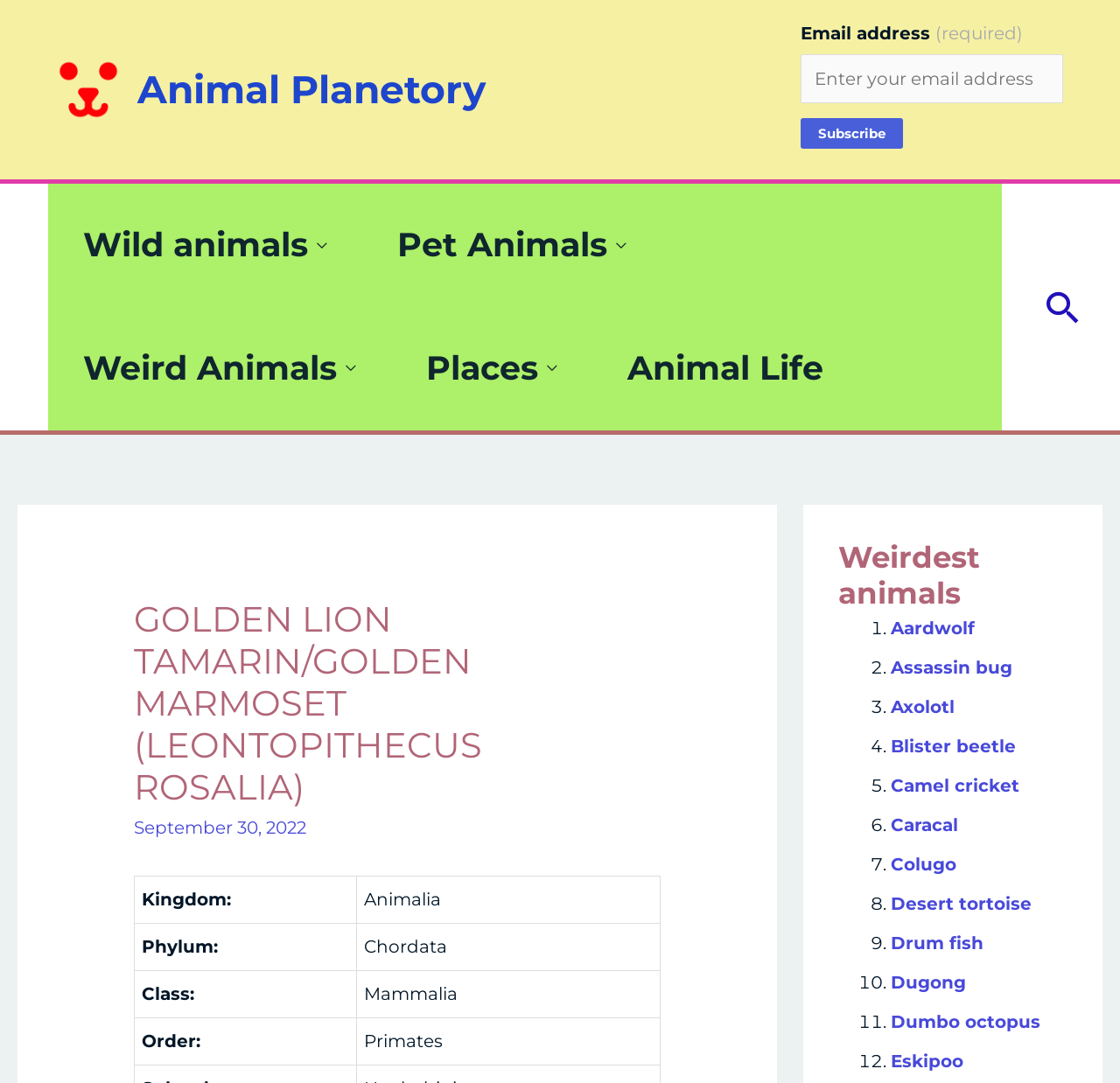Please specify the bounding box coordinates of the clickable section necessary to execute the following command: "Learn about Aardwolf".

[0.795, 0.571, 0.87, 0.59]